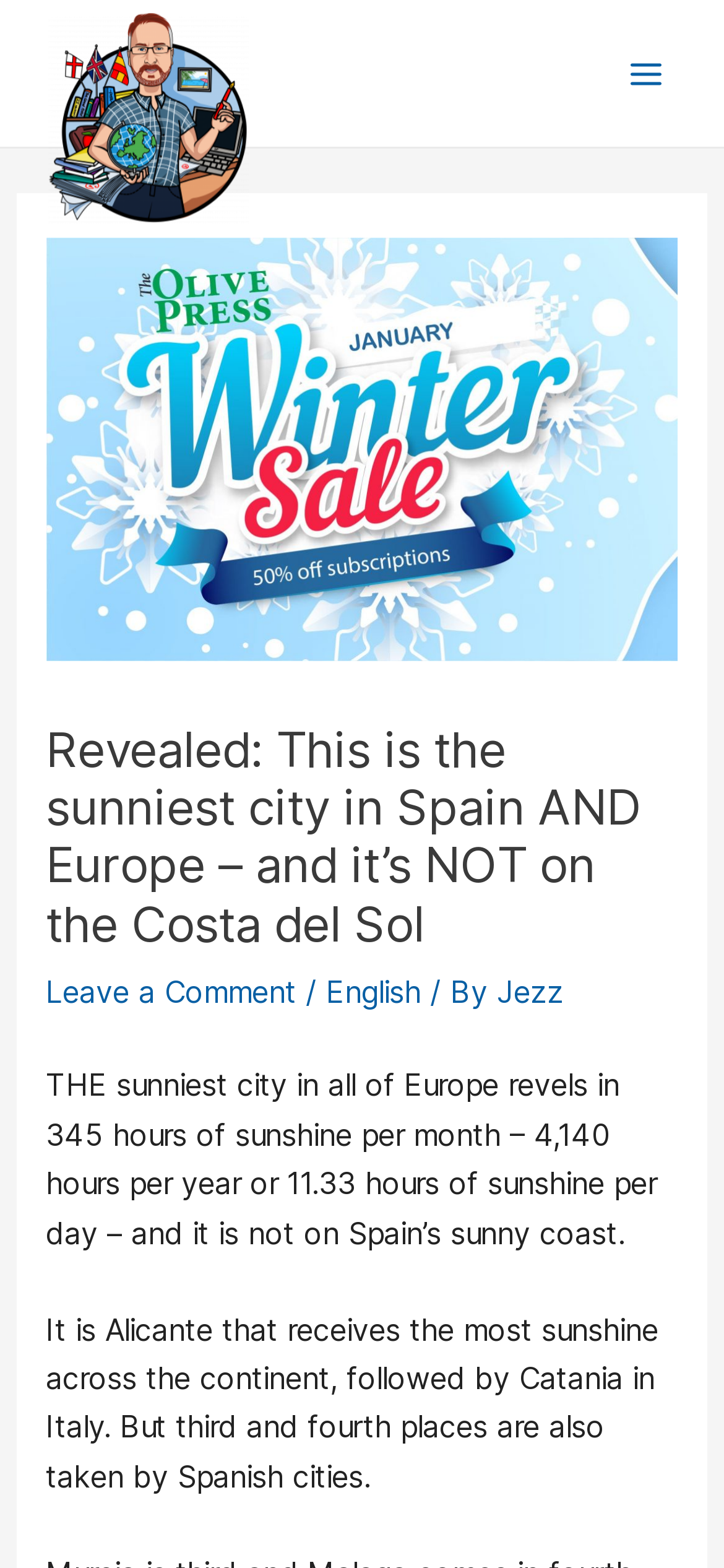Please provide the bounding box coordinate of the region that matches the element description: Jezz. Coordinates should be in the format (top-left x, top-left y, bottom-right x, bottom-right y) and all values should be between 0 and 1.

[0.686, 0.62, 0.779, 0.644]